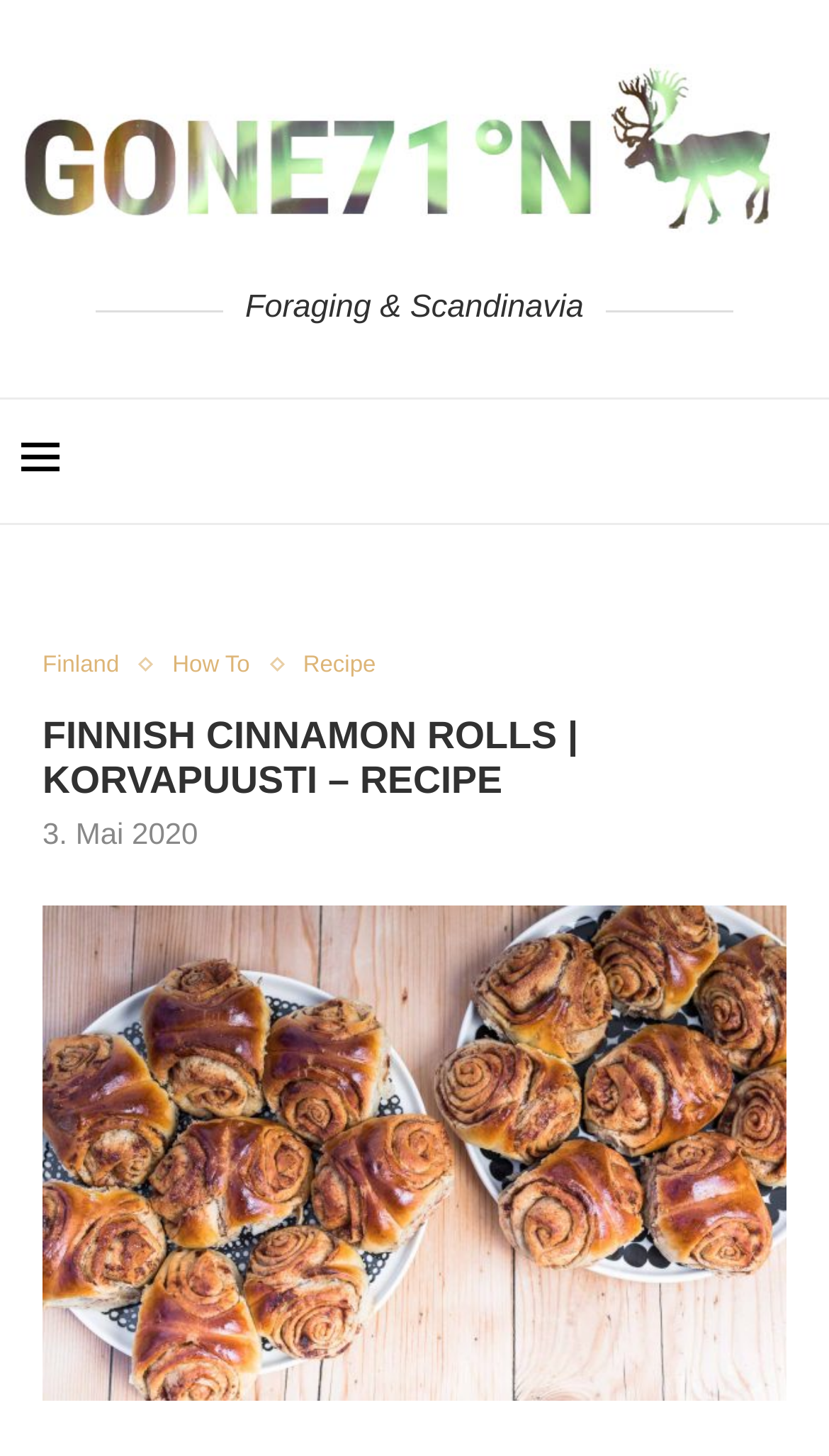Based on the element description, predict the bounding box coordinates (top-left x, top-left y, bottom-right x, bottom-right y) for the UI element in the screenshot: alt="Gone71° N"

[0.026, 0.044, 0.974, 0.171]